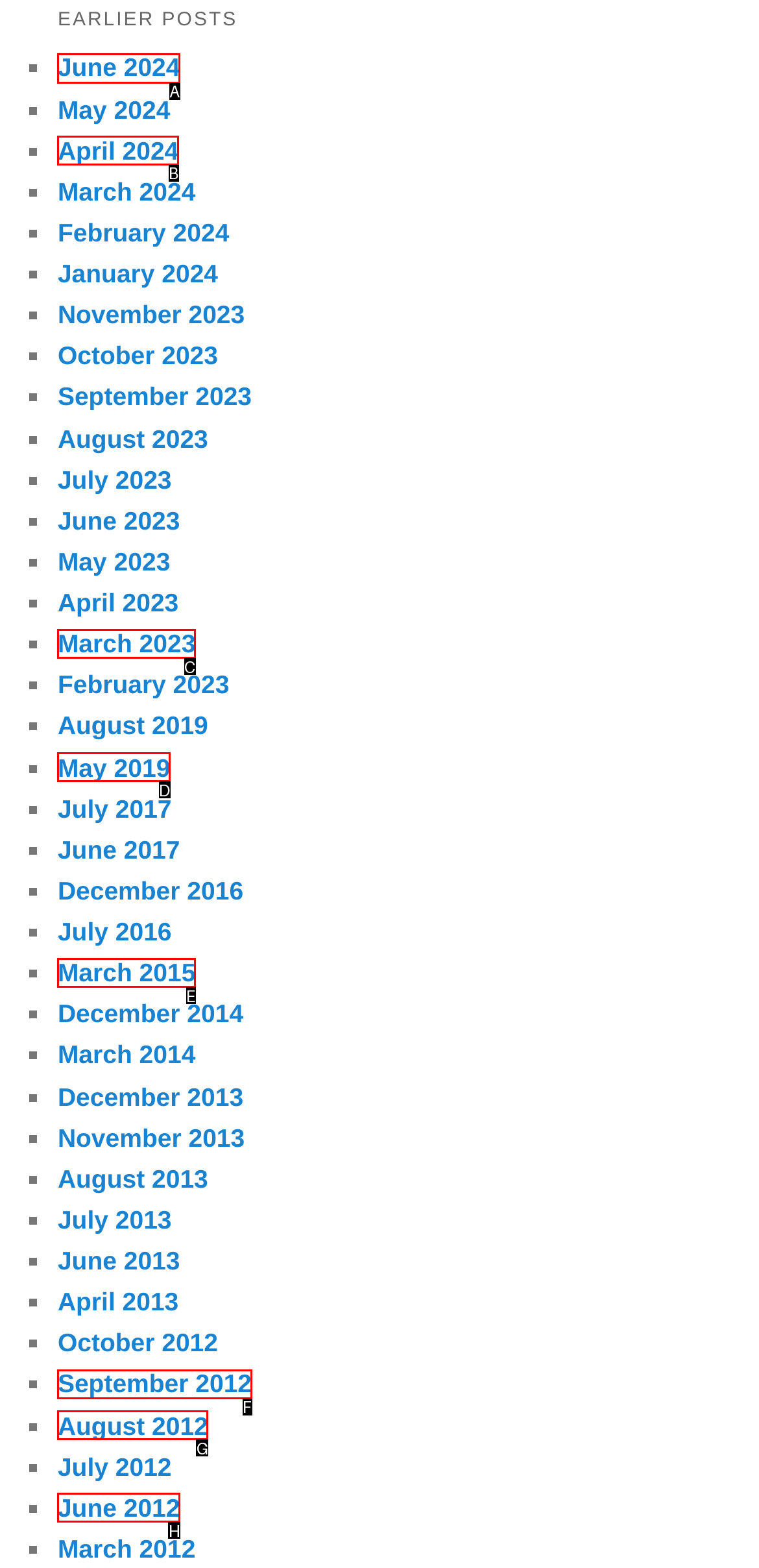Select the proper UI element to click in order to perform the following task: Enter text in the first textbox. Indicate your choice with the letter of the appropriate option.

None